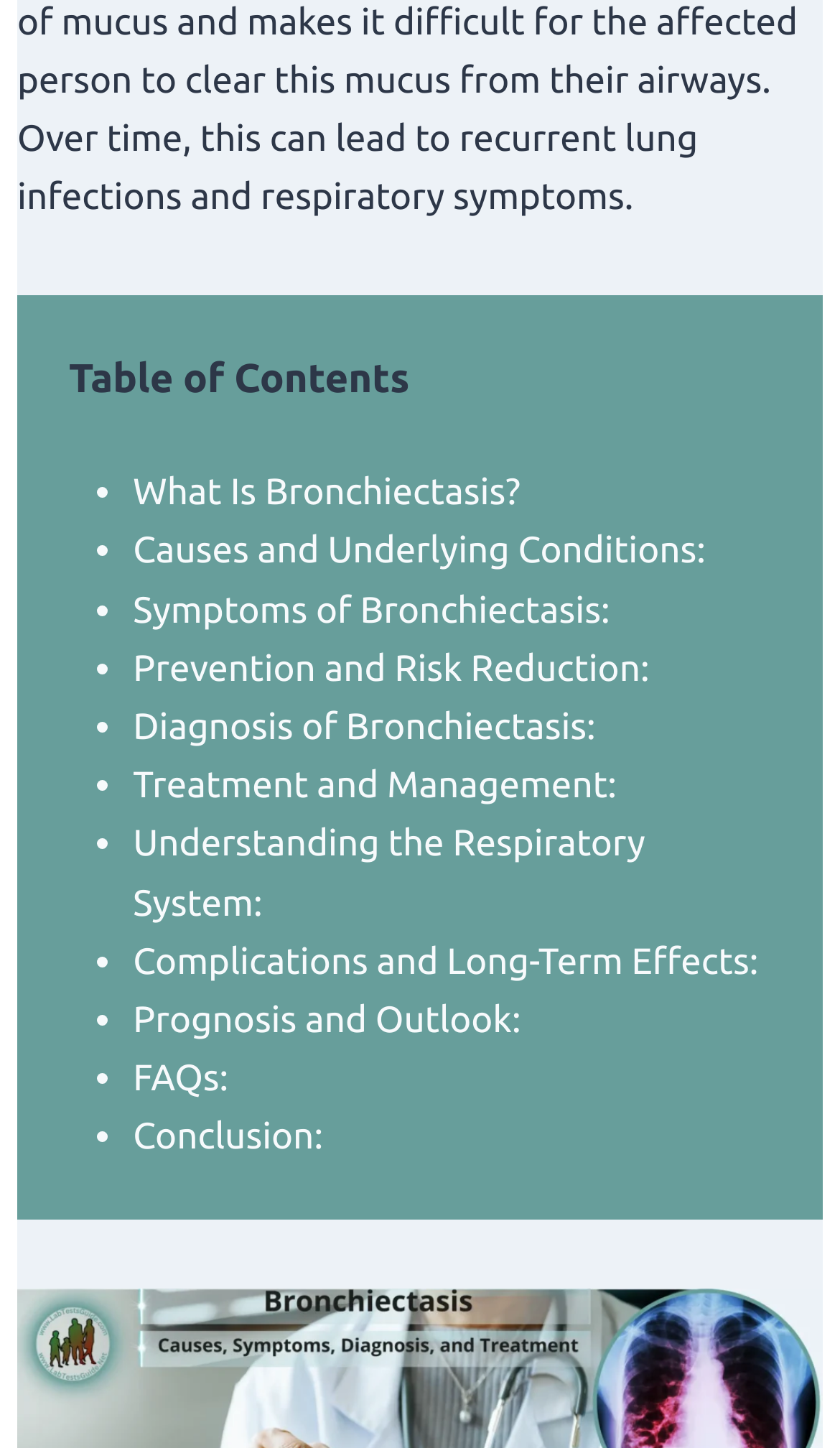What is the main topic of this webpage?
Please ensure your answer to the question is detailed and covers all necessary aspects.

The webpage appears to be a comprehensive guide to Bronchiectasis, with a table of contents that lists various subtopics related to the condition, such as its causes, symptoms, diagnosis, treatment, and more.